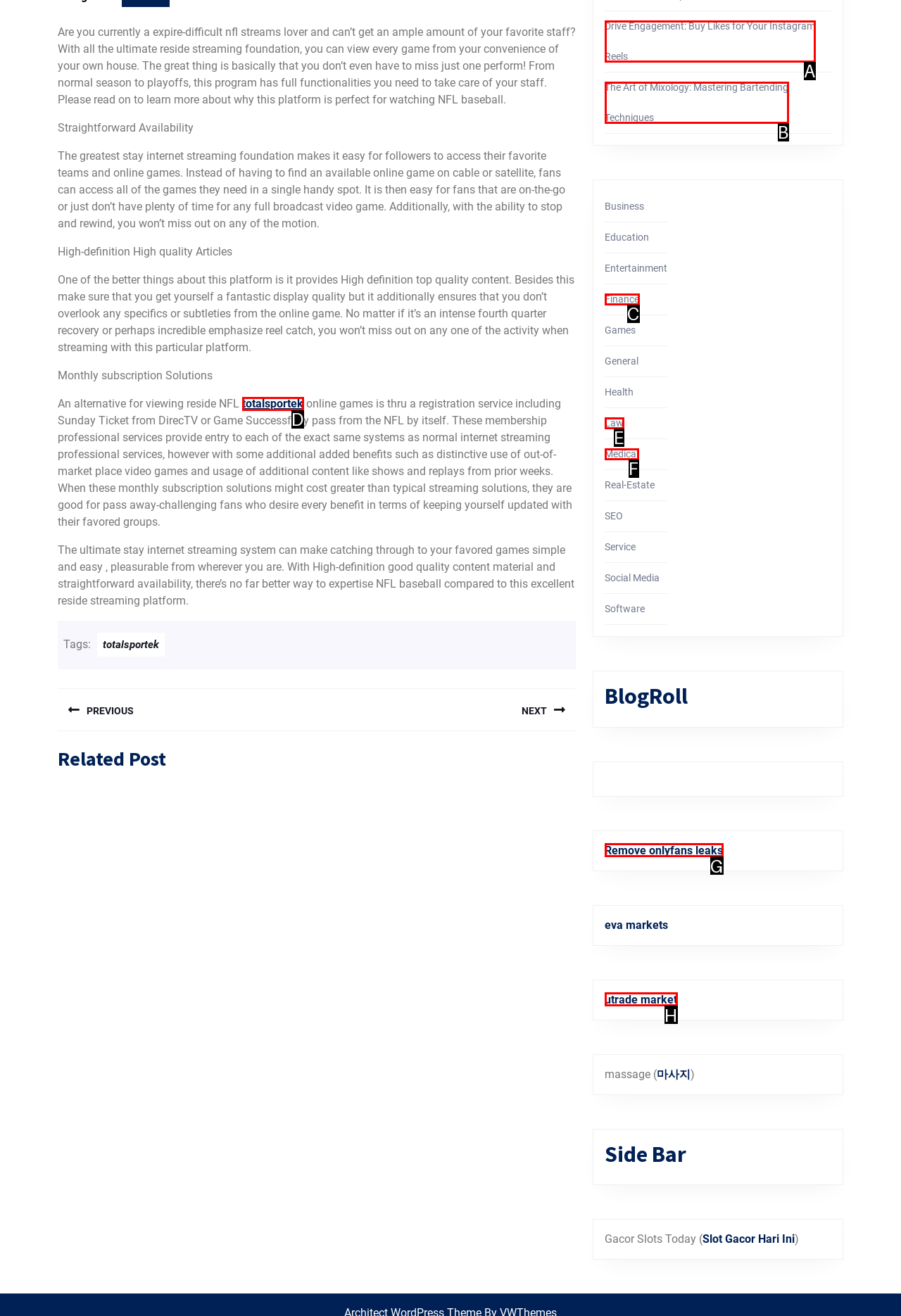Identify the letter of the option that best matches the following description: utrade market. Respond with the letter directly.

H